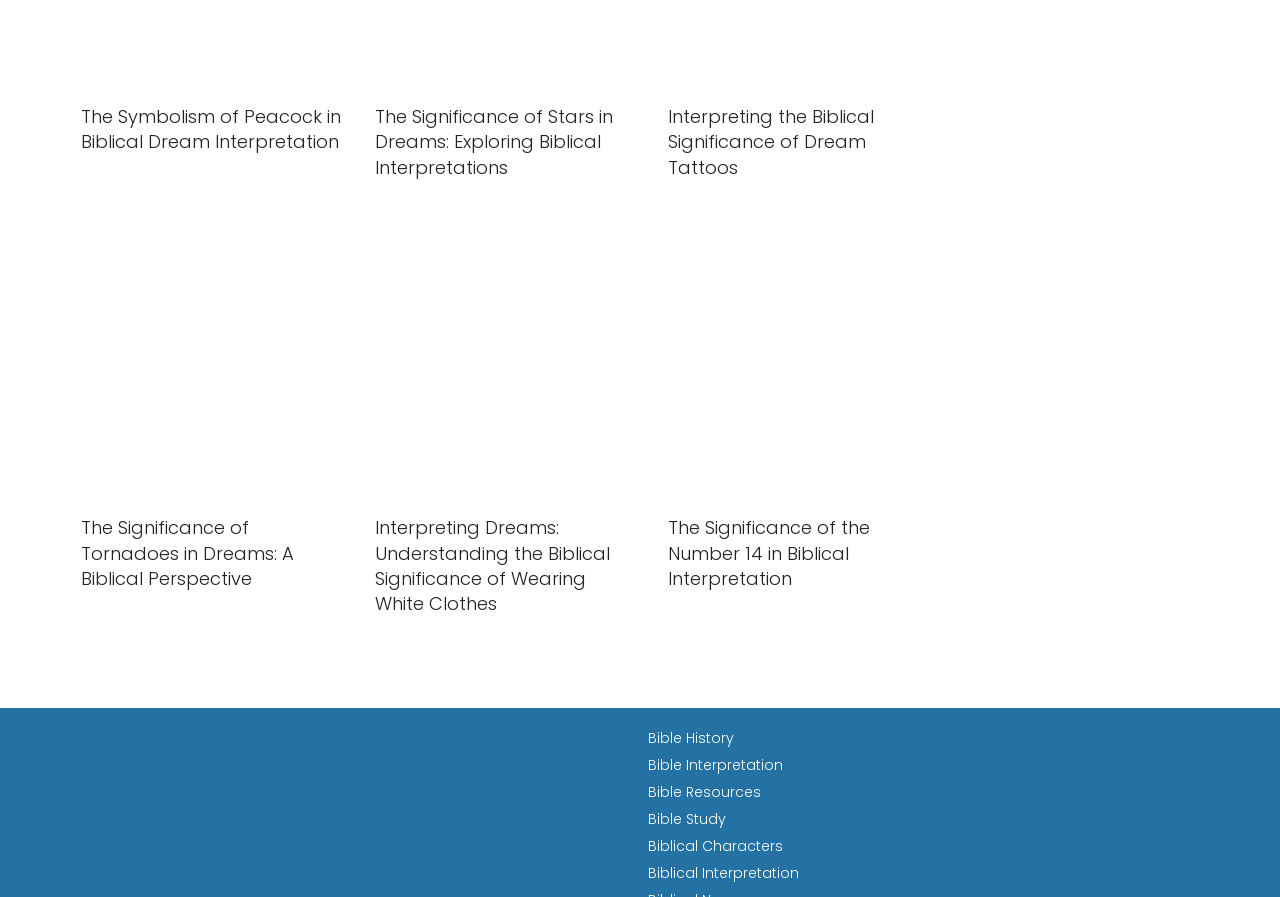Identify the bounding box coordinates of the clickable region required to complete the instruction: "Study Biblical Characters". The coordinates should be given as four float numbers within the range of 0 and 1, i.e., [left, top, right, bottom].

[0.506, 0.932, 0.611, 0.954]